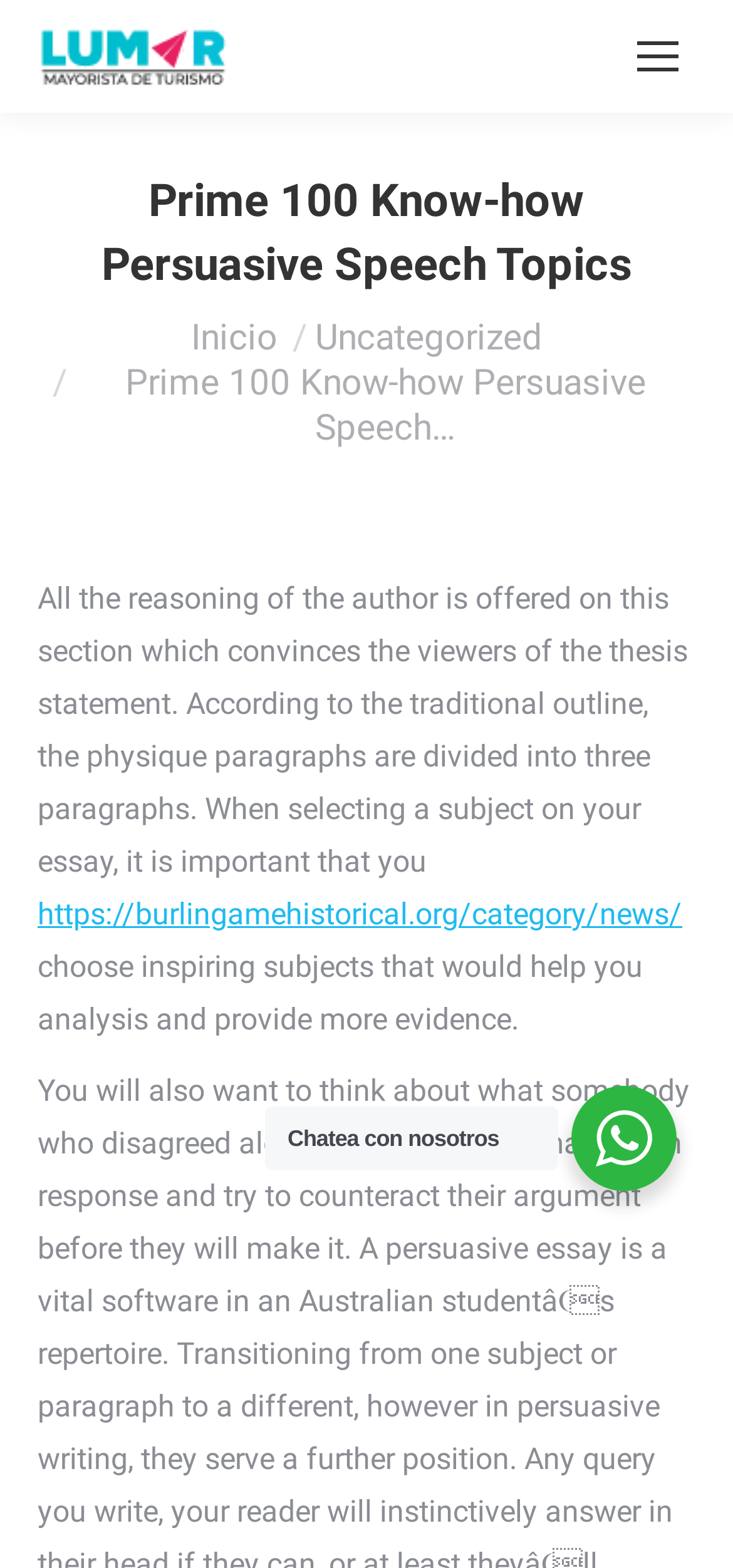Calculate the bounding box coordinates of the UI element given the description: "Uncategorized".

[0.429, 0.201, 0.74, 0.229]